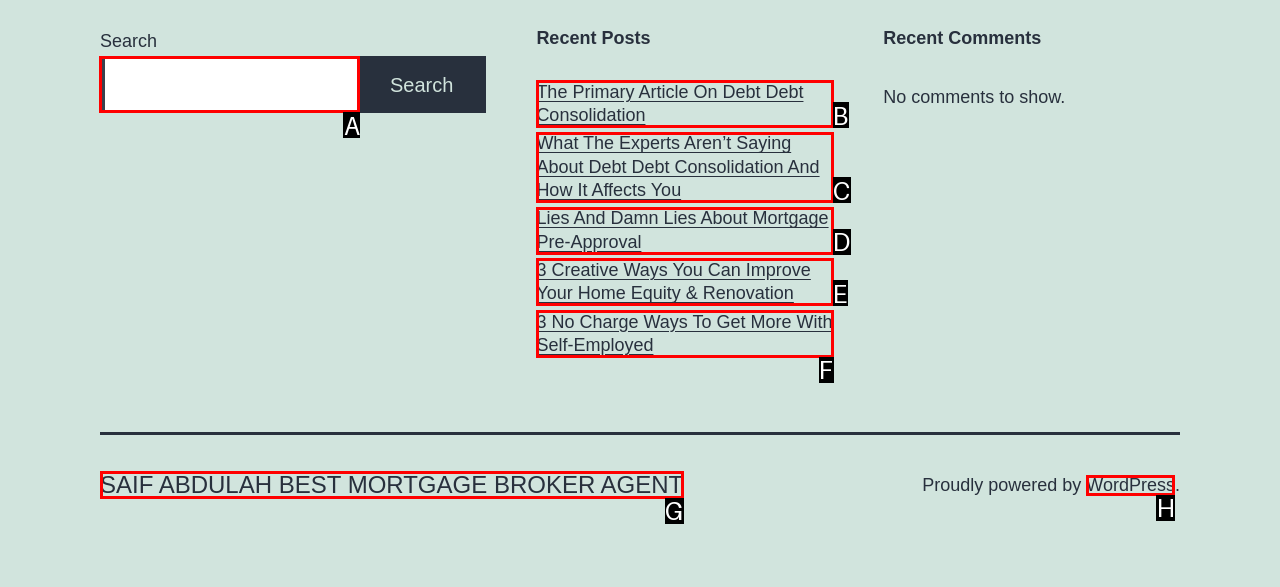Select the appropriate HTML element that needs to be clicked to finish the task: Search for something
Reply with the letter of the chosen option.

A